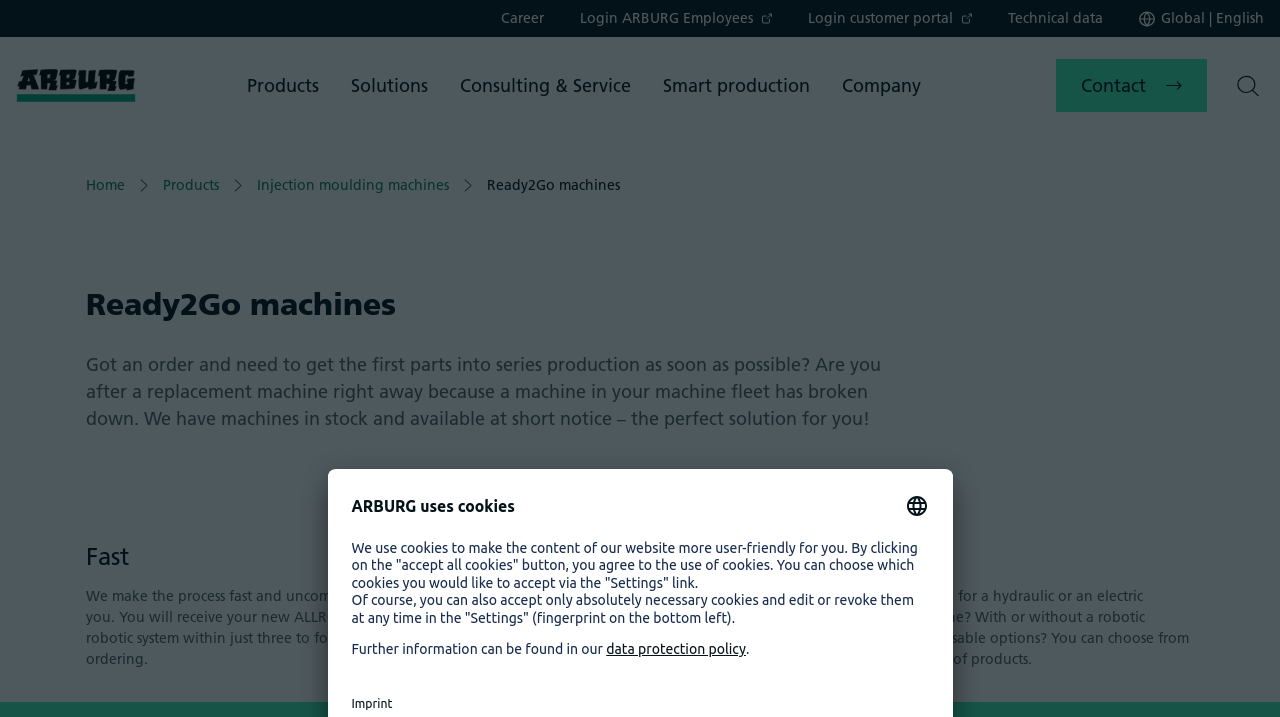What is the purpose of Ready2Go machines?
Using the details shown in the screenshot, provide a comprehensive answer to the question.

According to the webpage, Ready2Go machines are for customers who need to get the first parts into series production as soon as possible or need a replacement machine right away because a machine in their machine fleet has broken down.